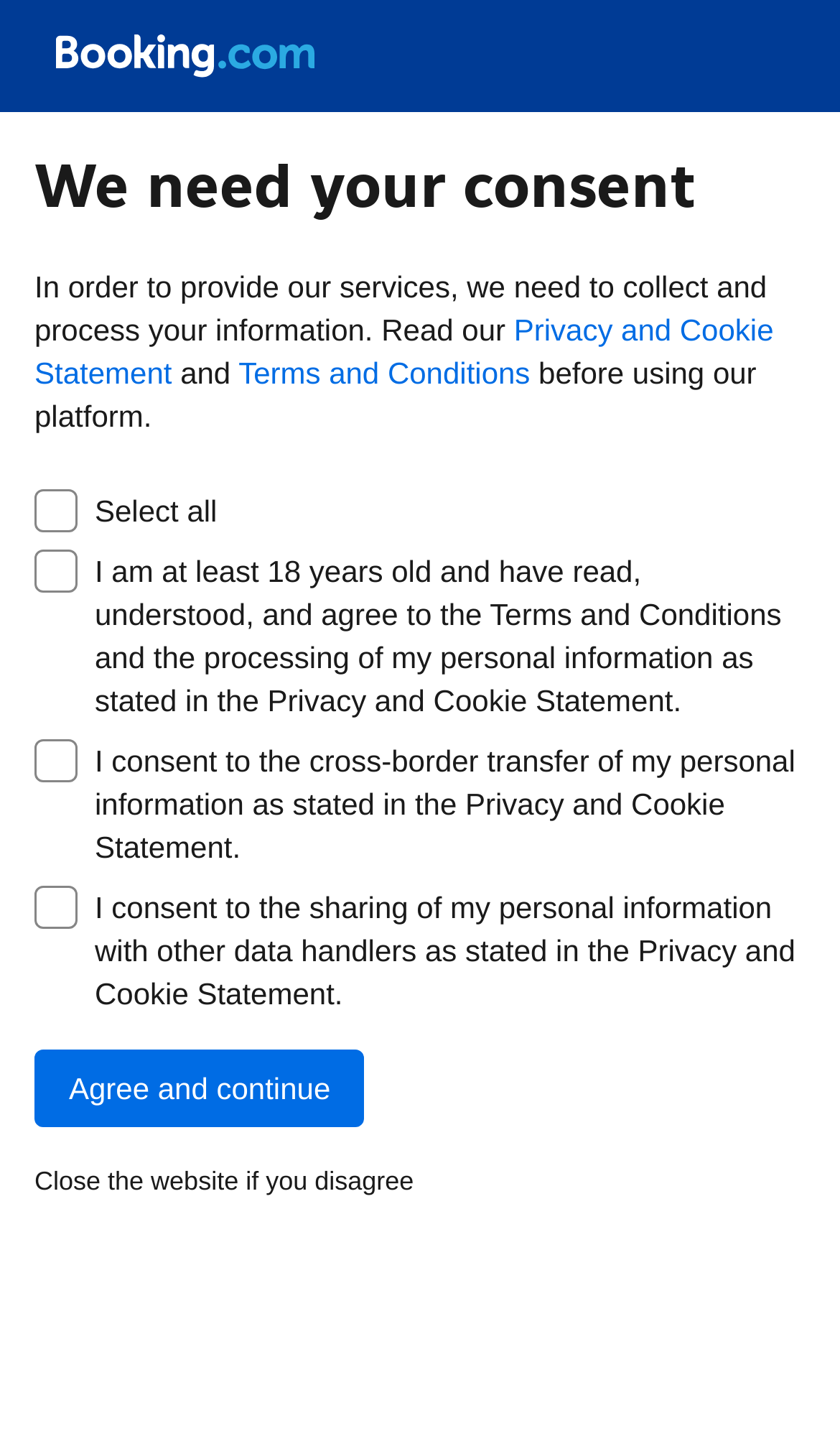Illustrate the webpage's structure and main components comprehensively.

The webpage is centered around a consent request, with a prominent heading "We need your consent" at the top. Below the heading, there is a brief explanation of the purpose of collecting and processing user information, which is followed by two links to "Privacy and Cookie Statement" and "Terms and Conditions" respectively. The links are positioned side by side, with the "Terms and Conditions" link slightly to the right of the "Privacy and Cookie Statement" link.

Further down, there is a group of elements, likely a container or a section, that takes up a significant portion of the page. Within this group, there is a prominent button labeled "Agree and continue" positioned near the top, and a text "Close the website if you disagree" below it. The button is located roughly at the top third of the group, while the text is near the bottom.

At the very top of the page, there is a small image, likely a logo or an icon, positioned near the top-left corner.